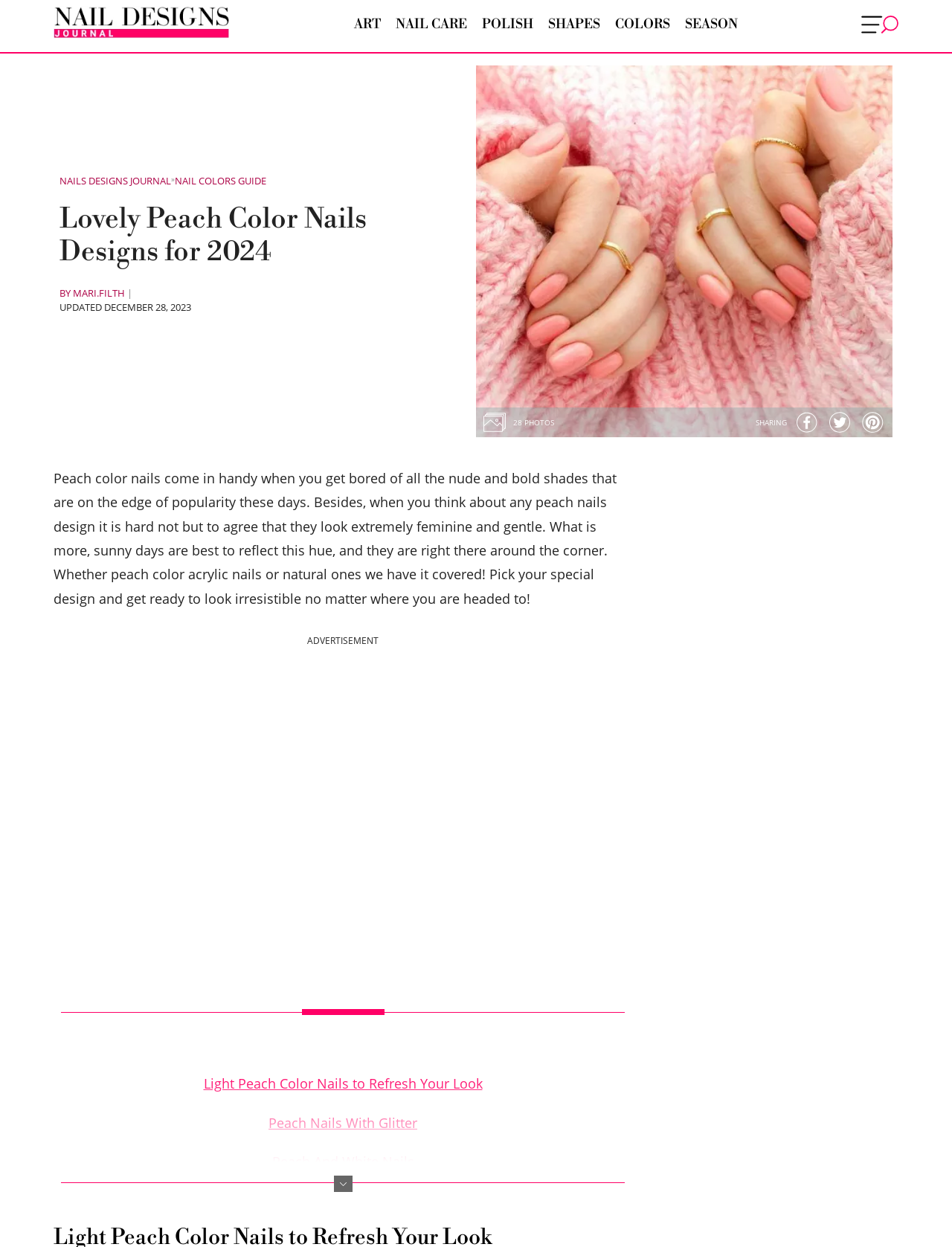Produce an extensive caption that describes everything on the webpage.

This webpage is about peach color nails, showcasing various designs and ideas for 2024. At the top, there are several links to related categories, including "Nail Designs", "ART", "NAIL CARE", "POLISH", "SHAPES", "COLORS", and "SEASON". 

Below these links, there is a header section with a large image of "Lovely Peach Color Nails Designs You Must To Try" and a smaller image to its right. The header section also contains text "28 PHOTOS" and "SHARING" with social media links to Facebook, Twitter, and Pinterest.

To the left of the header section, there are links to "NAILS DESIGNS JOURNAL" and "NAIL COLORS GUIDE". The main heading "Lovely Peach Color Nails Designs for 2024" is located below these links, followed by the author's name "MARI.FILTH" and the date "UPDATED DECEMBER 28, 2023".

The main content of the webpage is a paragraph of text that describes the benefits of peach color nails, including their femininity and gentleness. It also mentions that the webpage covers both peach color acrylic nails and natural ones.

Below the main content, there is an advertisement section. Further down, there are four links to specific peach nail design ideas, including "Light Peach Color Nails to Refresh Your Look", "Peach Nails With Glitter", "Peach And White Nails", and "Peach Nails With Rhinestones".